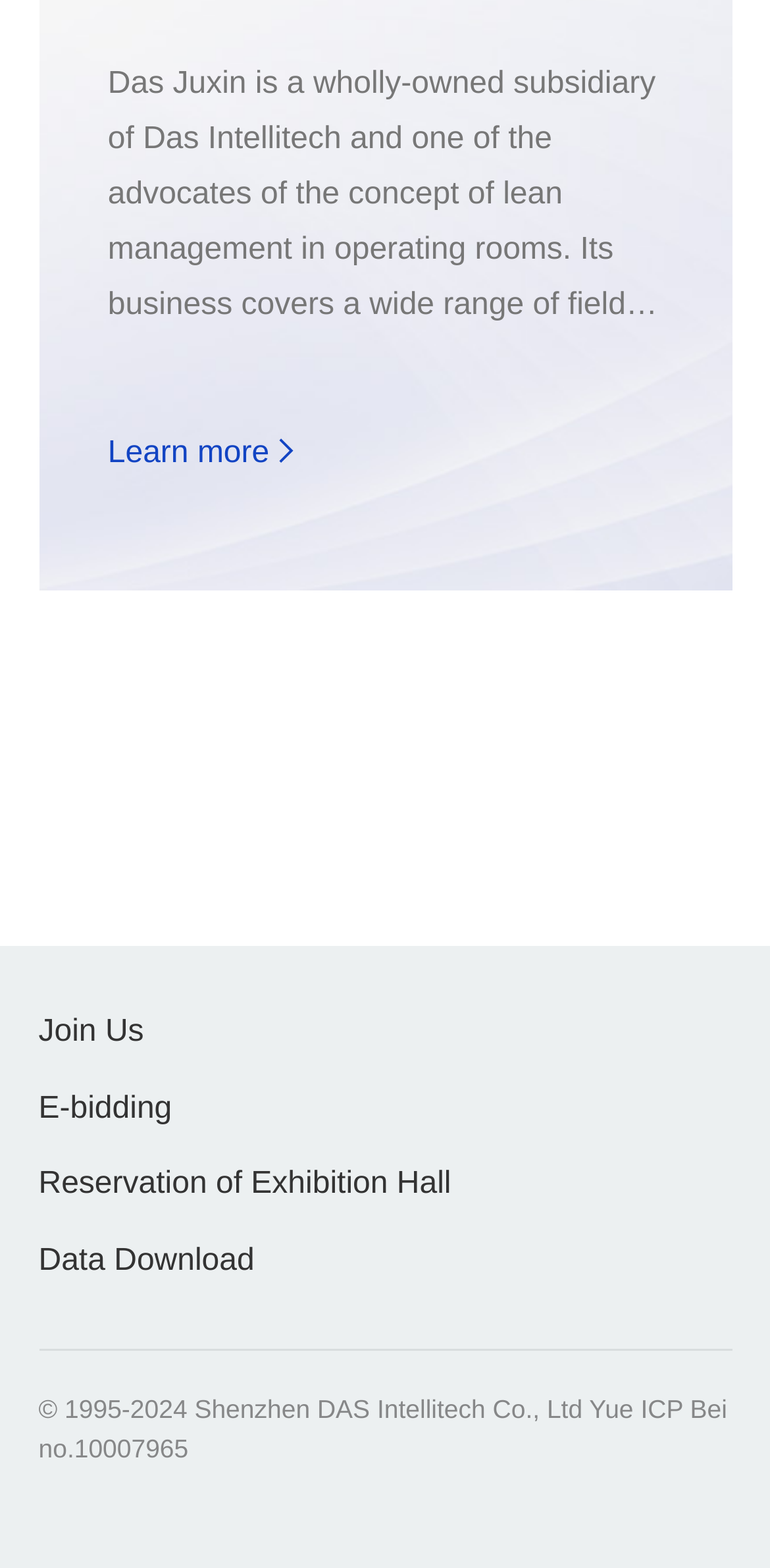From the screenshot, find the bounding box of the UI element matching this description: "E-bidding". Supply the bounding box coordinates in the form [left, top, right, bottom], each a float between 0 and 1.

[0.05, 0.696, 0.223, 0.718]